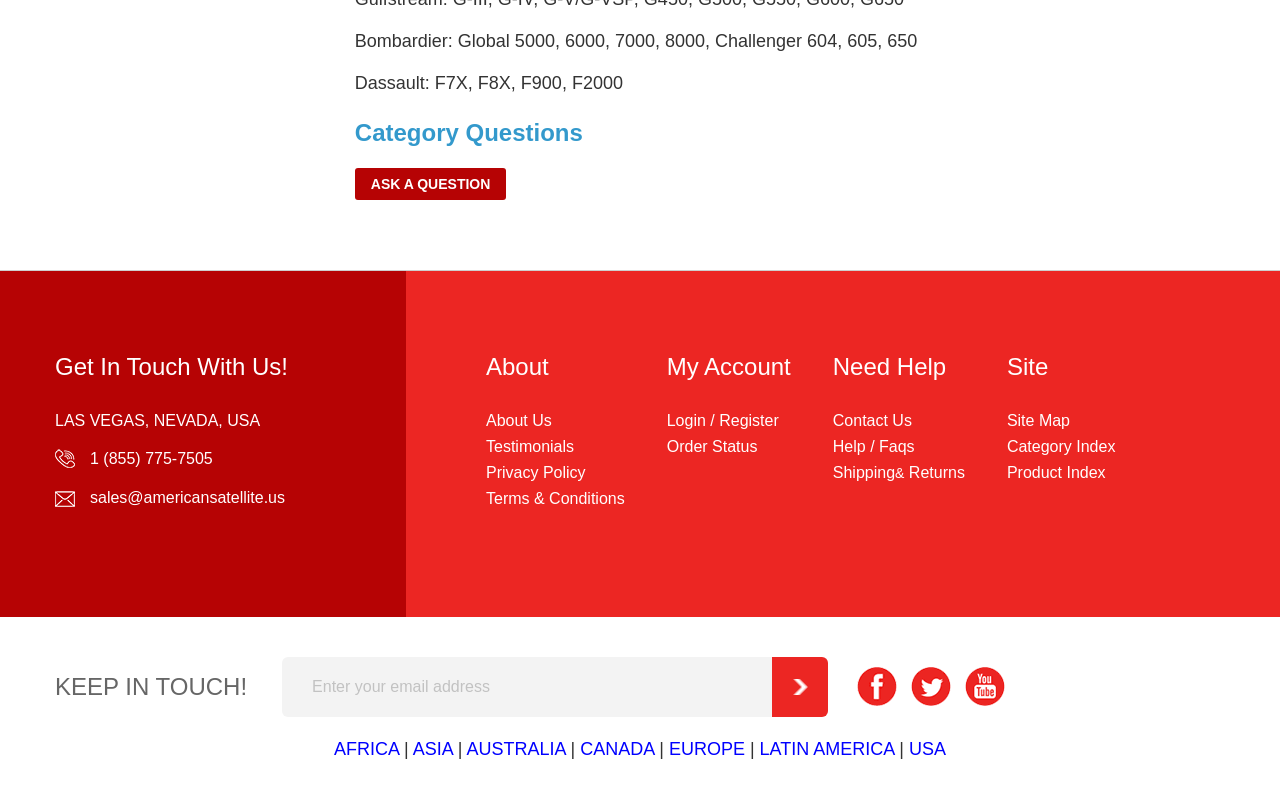What type of aircraft are listed on this webpage?
Based on the image, please offer an in-depth response to the question.

The webpage lists different types of aircraft, including Bombardier and Dassault, which are mentioned in the static text elements at the top of the page.